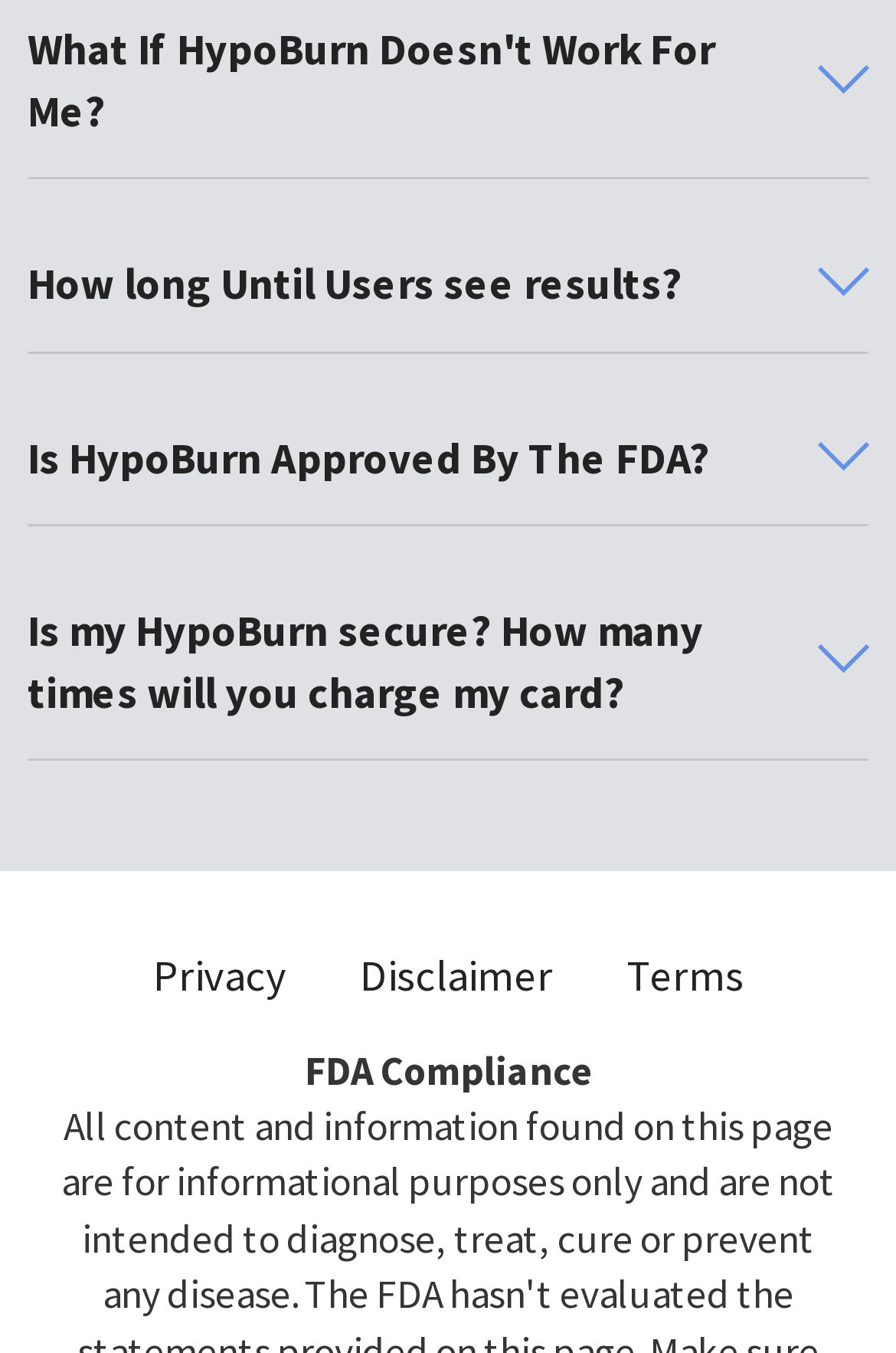From the element description: "Terms", extract the bounding box coordinates of the UI element. The coordinates should be expressed as four float numbers between 0 and 1, in the order [left, top, right, bottom].

[0.699, 0.7, 0.829, 0.741]